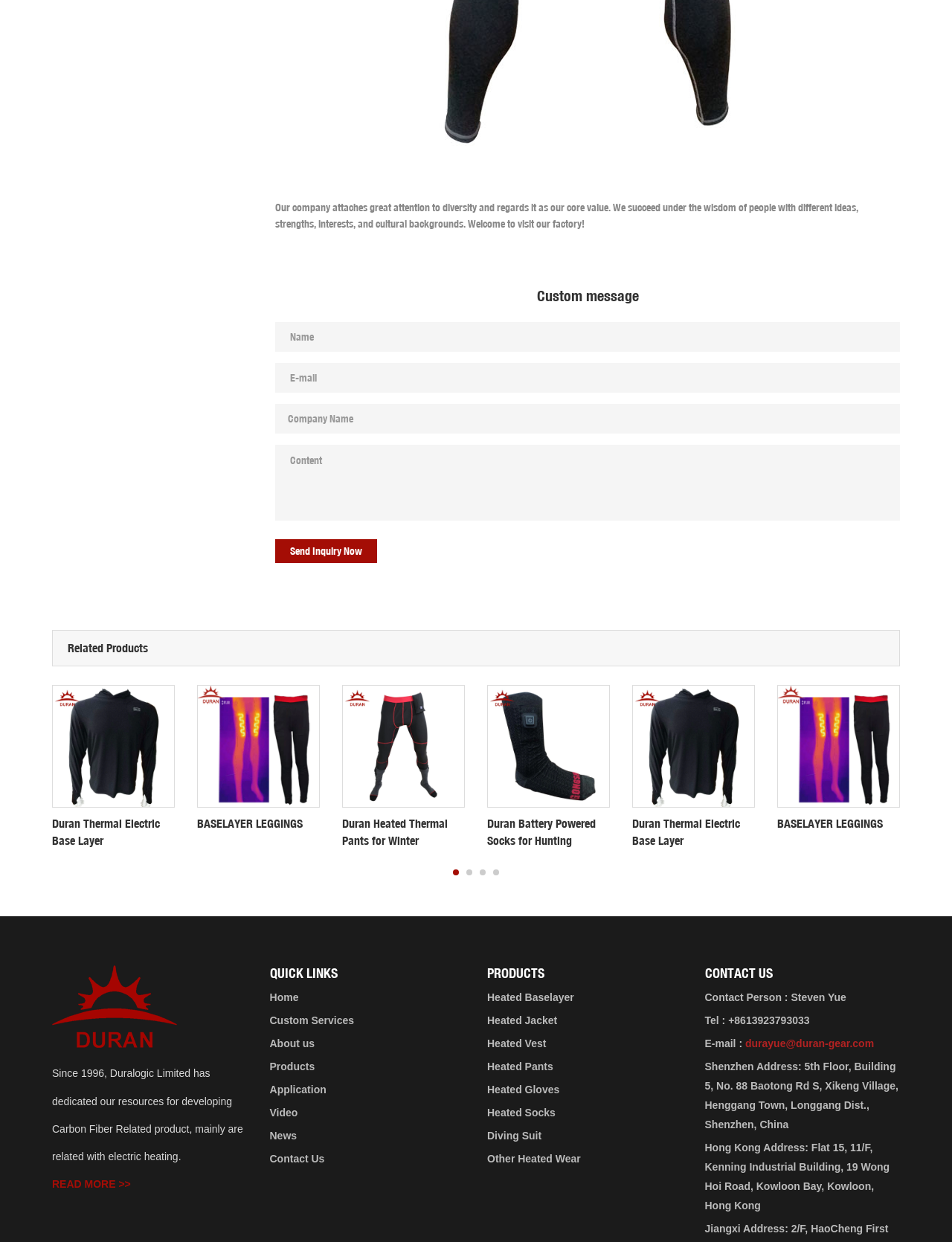Identify the bounding box coordinates of the area you need to click to perform the following instruction: "View Duran Thermal Electric Base Layer product".

[0.055, 0.552, 0.184, 0.69]